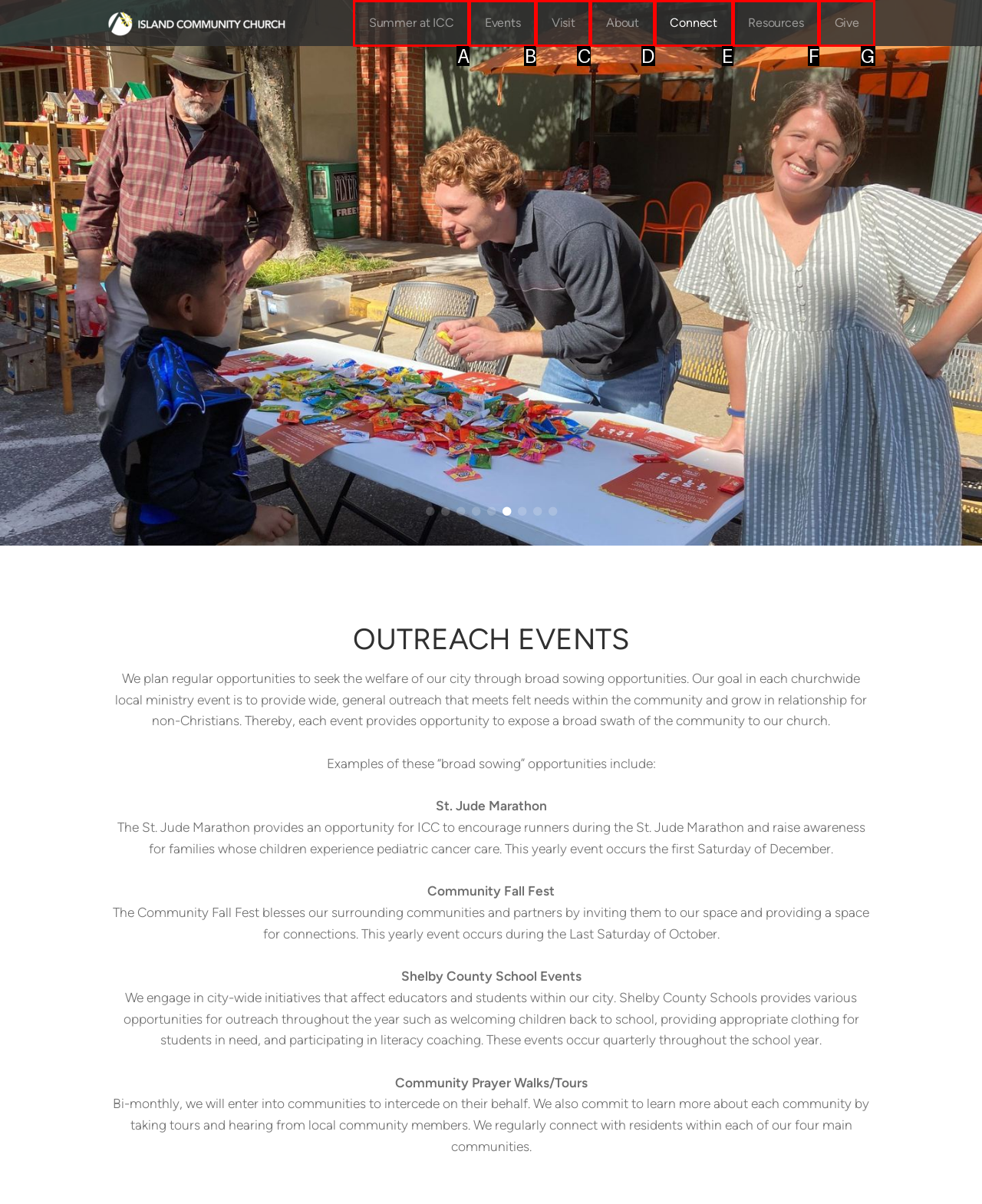Choose the option that aligns with the description: Visit
Respond with the letter of the chosen option directly.

C